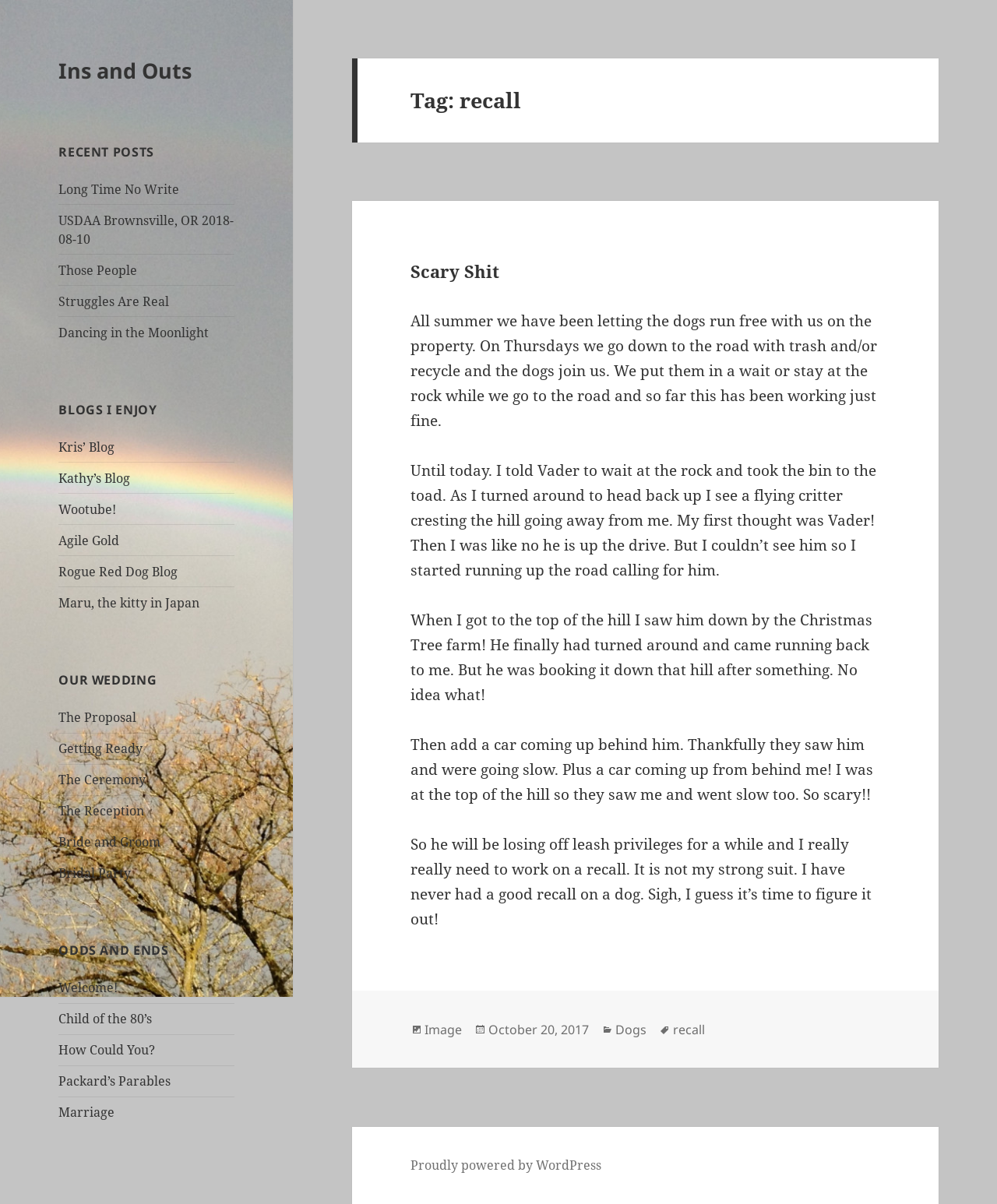Please identify the bounding box coordinates of where to click in order to follow the instruction: "Follow on Facebook".

None